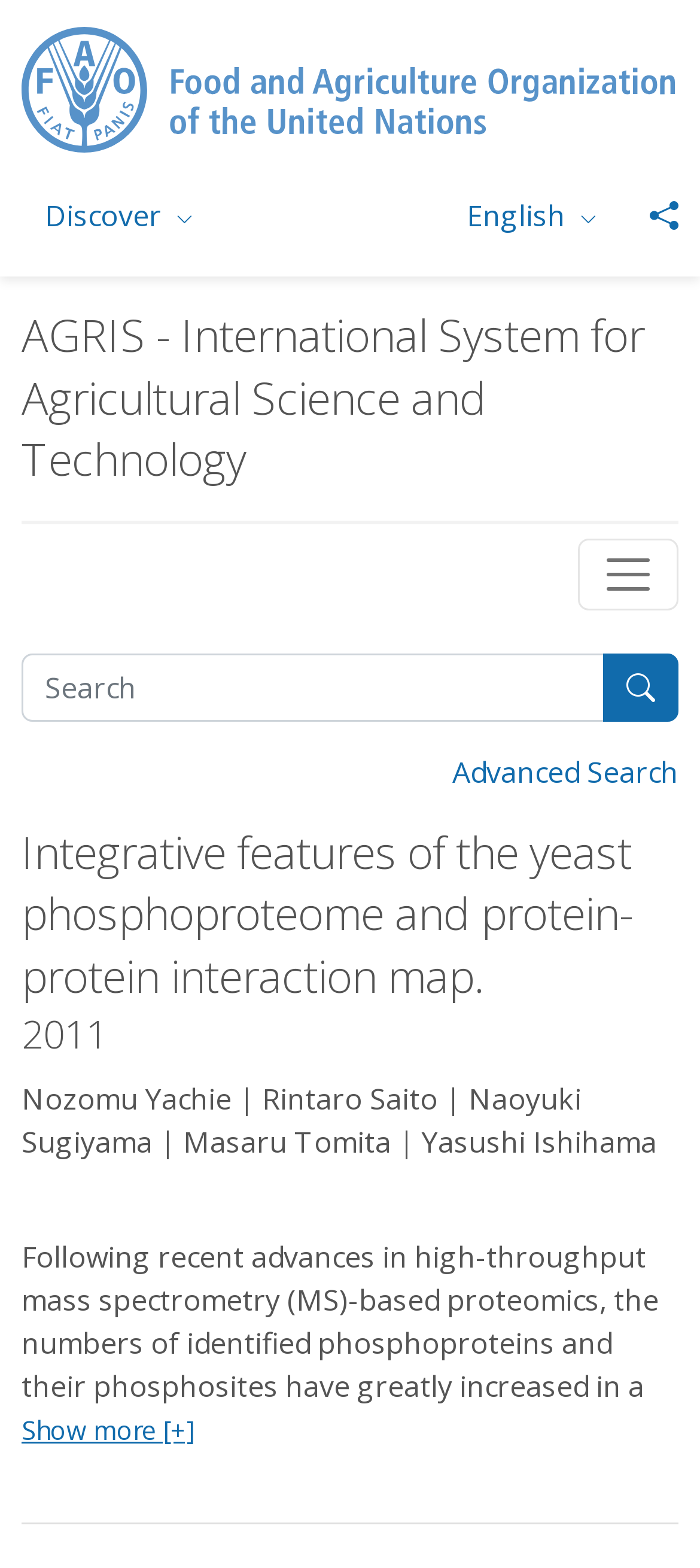What is the name of the authors of the article? From the image, respond with a single word or brief phrase.

Nozomu Yachie, Rintaro Saito, Naoyuki Sugiyama, Masaru Tomita, Yasushi Ishihama